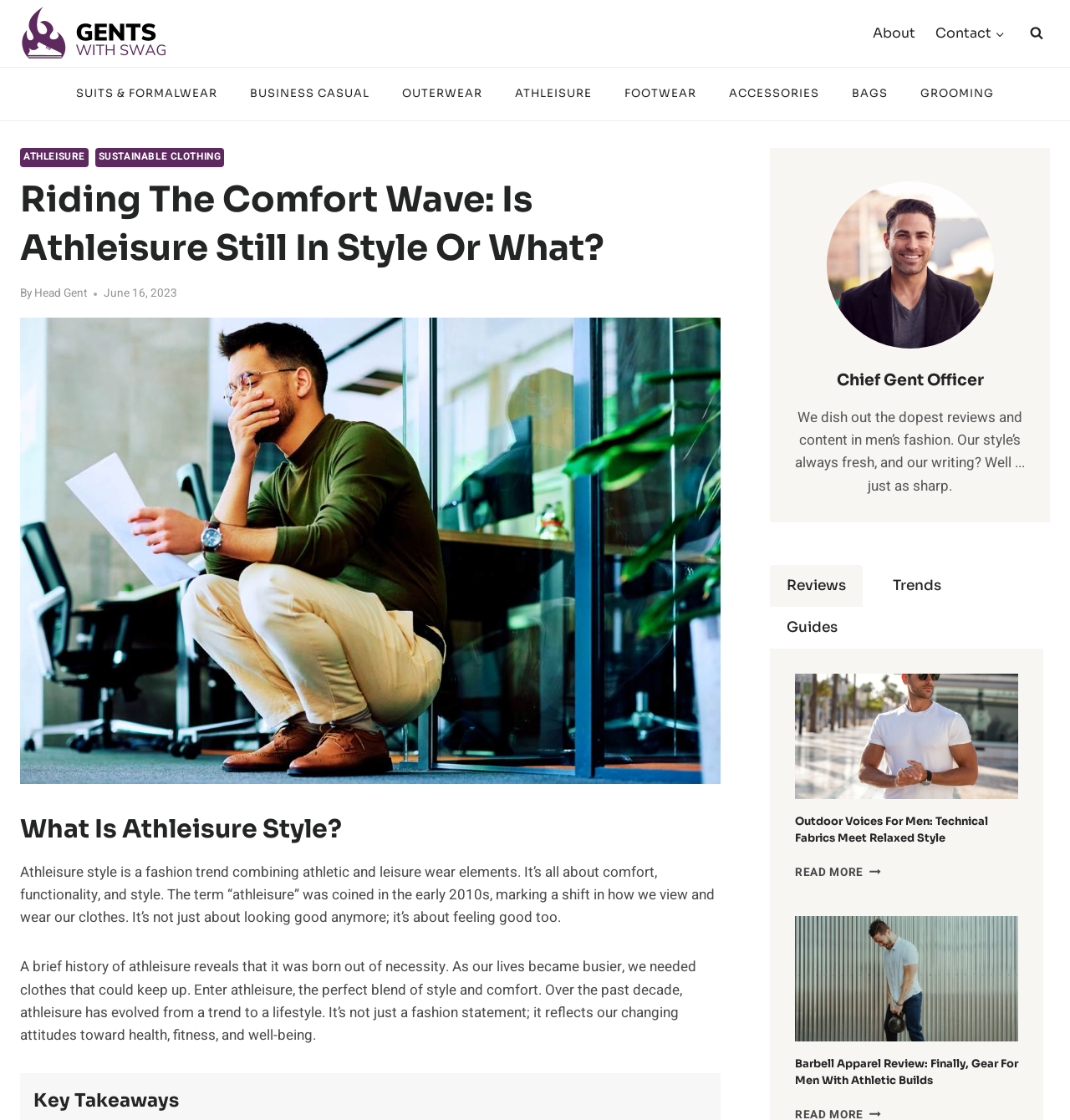Identify the bounding box coordinates of the clickable region necessary to fulfill the following instruction: "Go to the 'About' page". The bounding box coordinates should be four float numbers between 0 and 1, i.e., [left, top, right, bottom].

[0.806, 0.013, 0.865, 0.047]